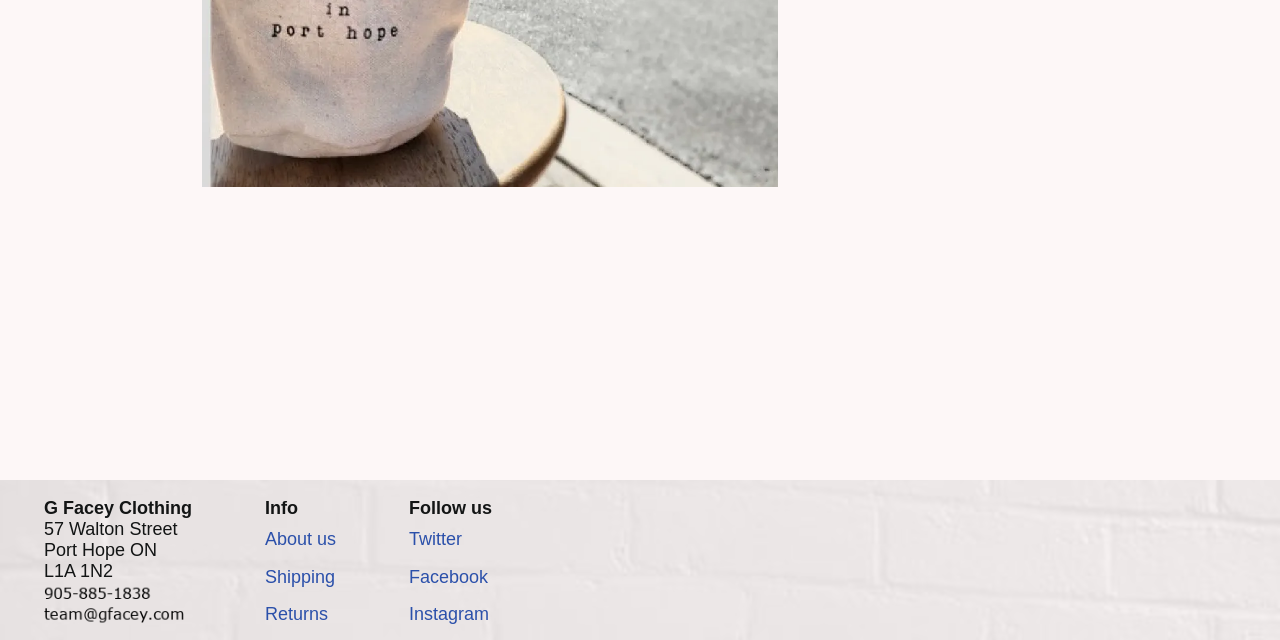Predict the bounding box coordinates for the UI element described as: "Instagram". The coordinates should be four float numbers between 0 and 1, presented as [left, top, right, bottom].

[0.32, 0.929, 0.384, 0.988]